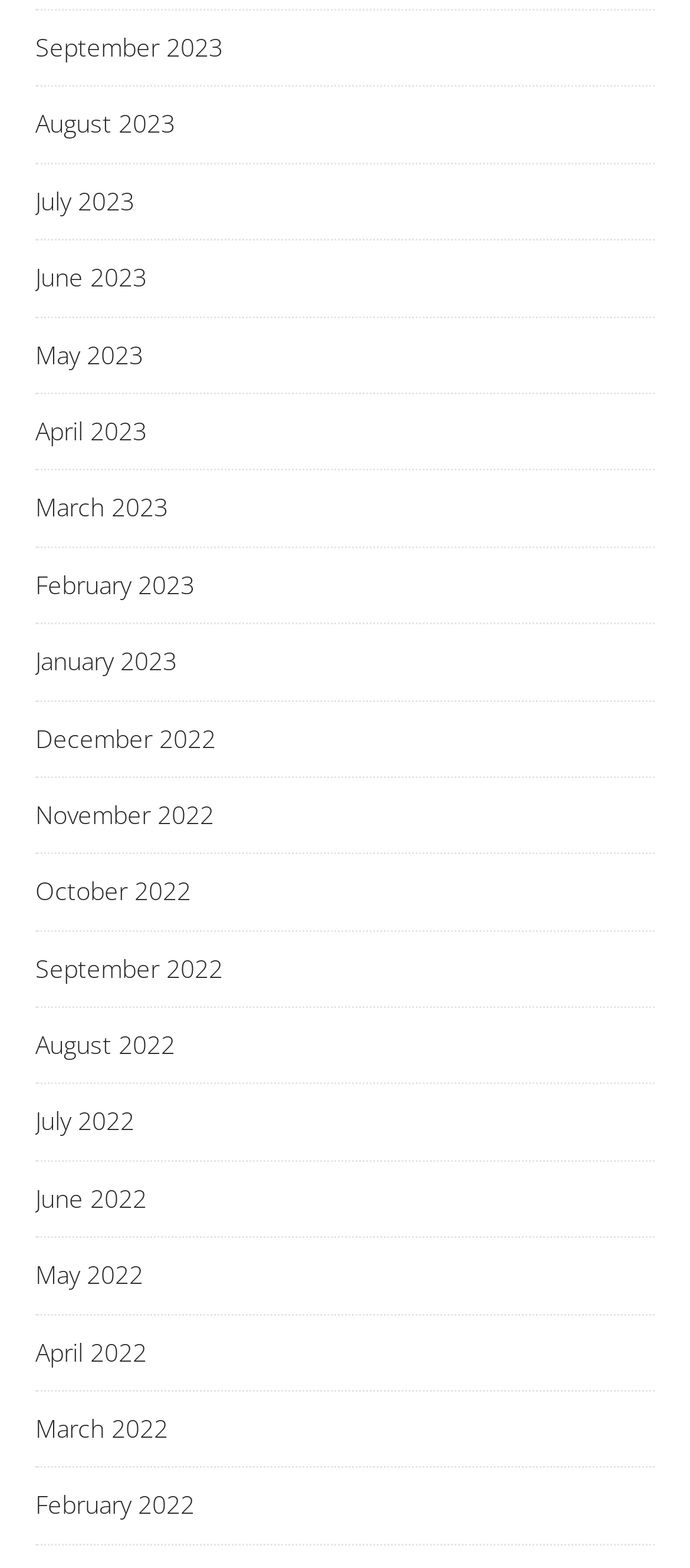Find the bounding box coordinates of the area to click in order to follow the instruction: "view September 2023".

[0.051, 0.007, 0.949, 0.055]